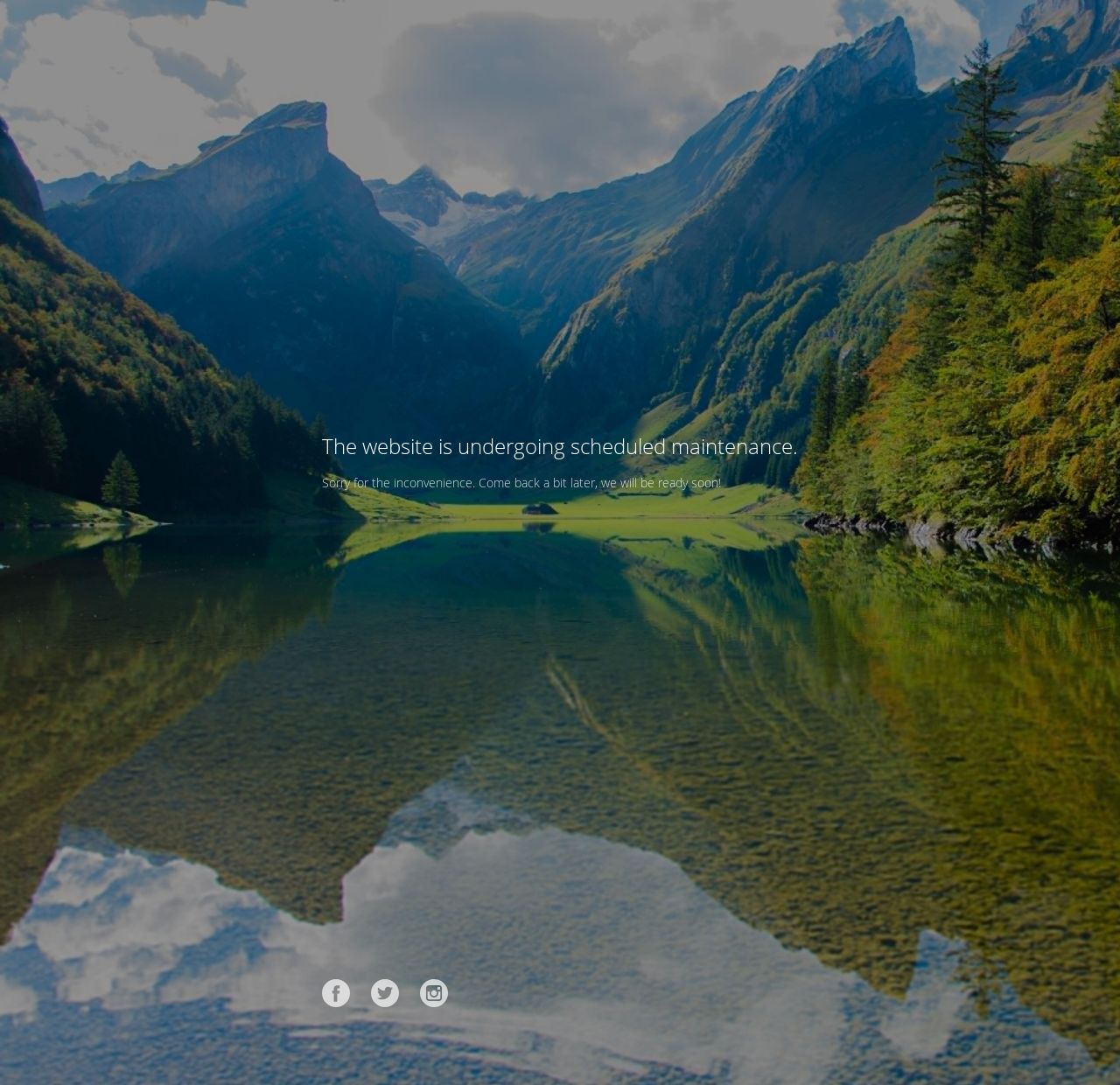What is the current status of the website?
Offer a detailed and exhaustive answer to the question.

Based on the heading 'The website is undergoing scheduled maintenance.', it is clear that the website is currently not available for use due to maintenance.